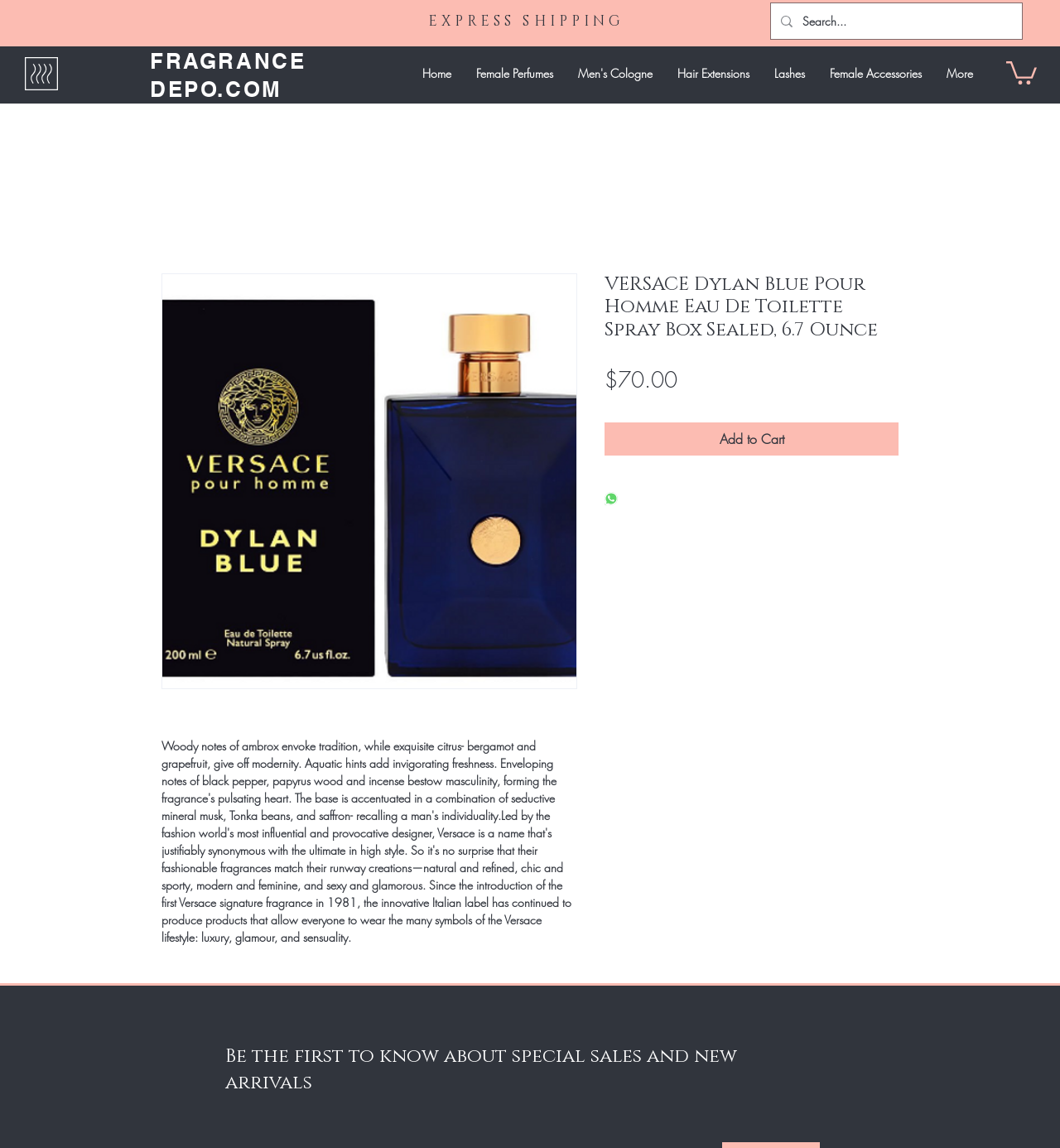Locate and generate the text content of the webpage's heading.

VERSACE Dylan Blue Pour Homme Eau De Toilette Spray Box Sealed, 6.7 Ounce